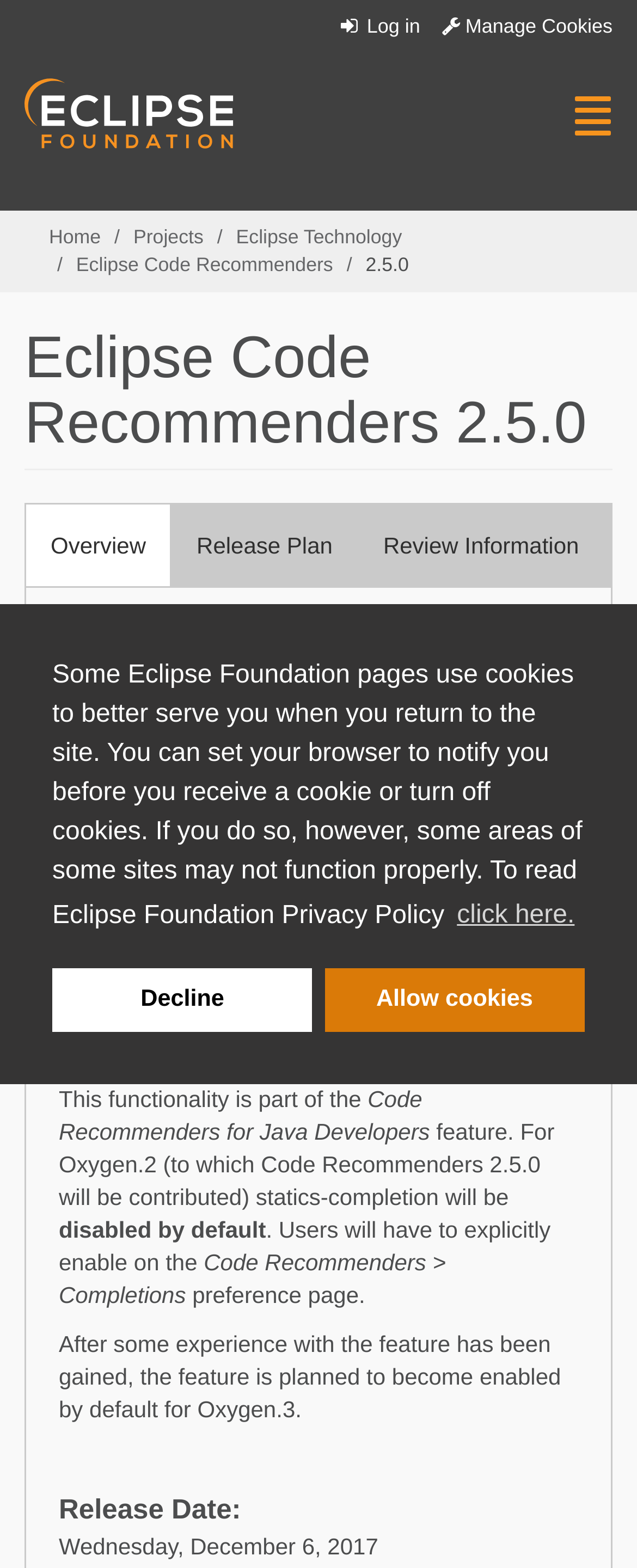Reply to the question with a single word or phrase:
What is the release date of Eclipse Code Recommenders 2.5.0?

Wednesday, December 6, 2017